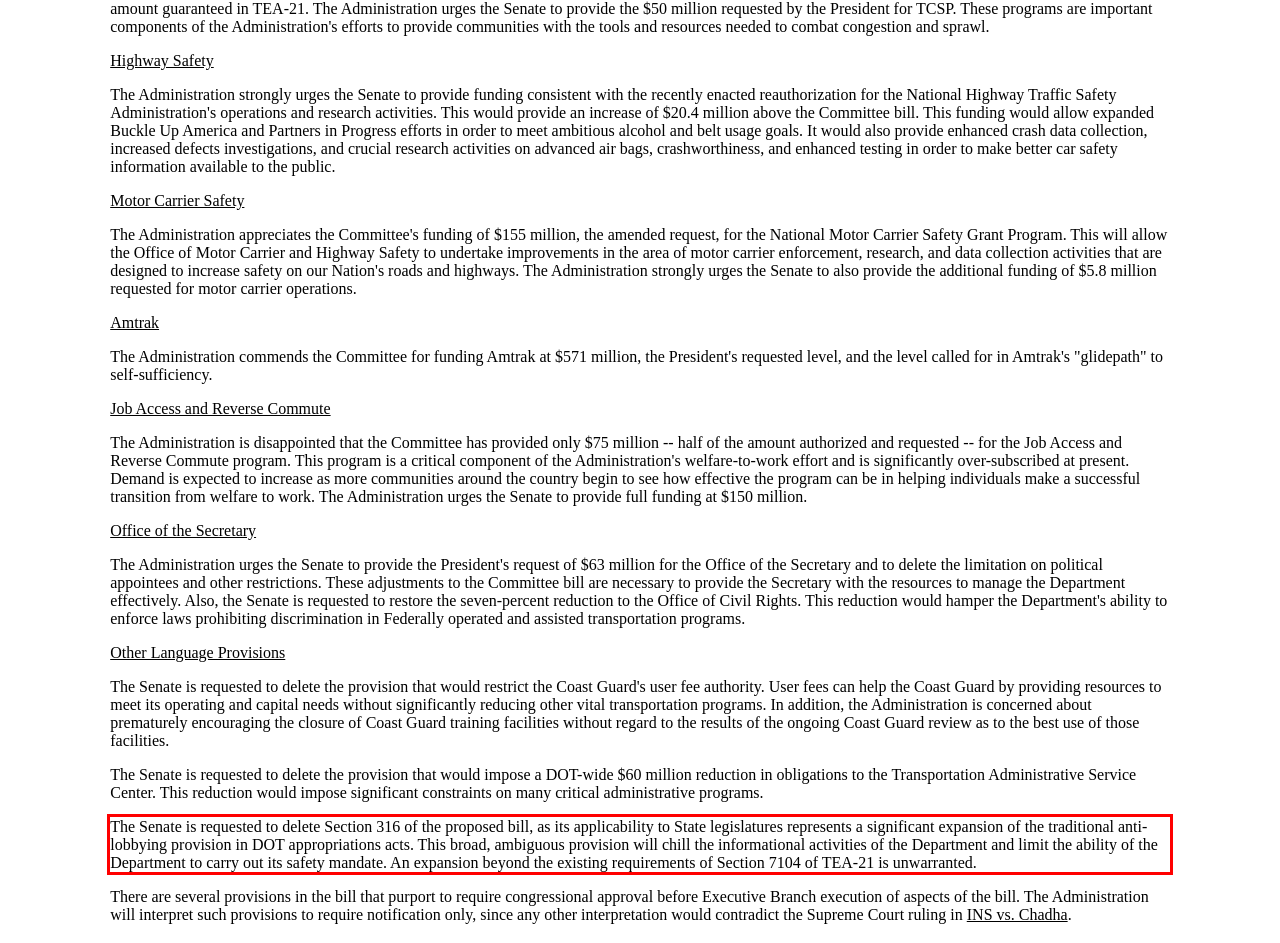Given a screenshot of a webpage containing a red bounding box, perform OCR on the text within this red bounding box and provide the text content.

The Senate is requested to delete Section 316 of the proposed bill, as its applicability to State legislatures represents a significant expansion of the traditional anti-lobbying provision in DOT appropriations acts. This broad, ambiguous provision will chill the informational activities of the Department and limit the ability of the Department to carry out its safety mandate. An expansion beyond the existing requirements of Section 7104 of TEA-21 is unwarranted.